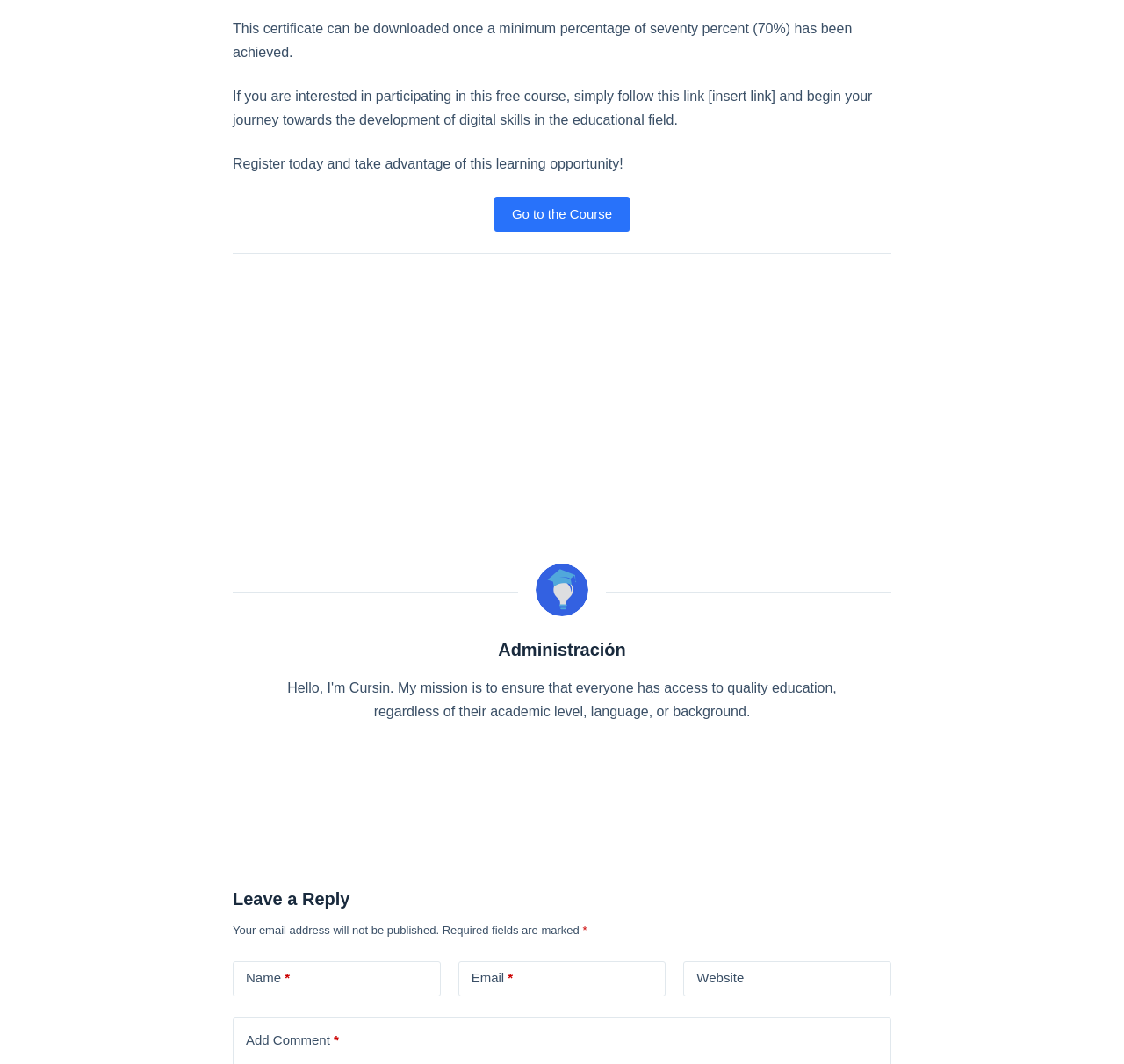What is the purpose of the textbox labeled 'Website'?
Can you give a detailed and elaborate answer to the question?

The textbox labeled 'Website' is an optional field, as indicated by the absence of an asterisk (*) symbol, which suggests that users can provide their website URL if they wish to, but it is not a required field.